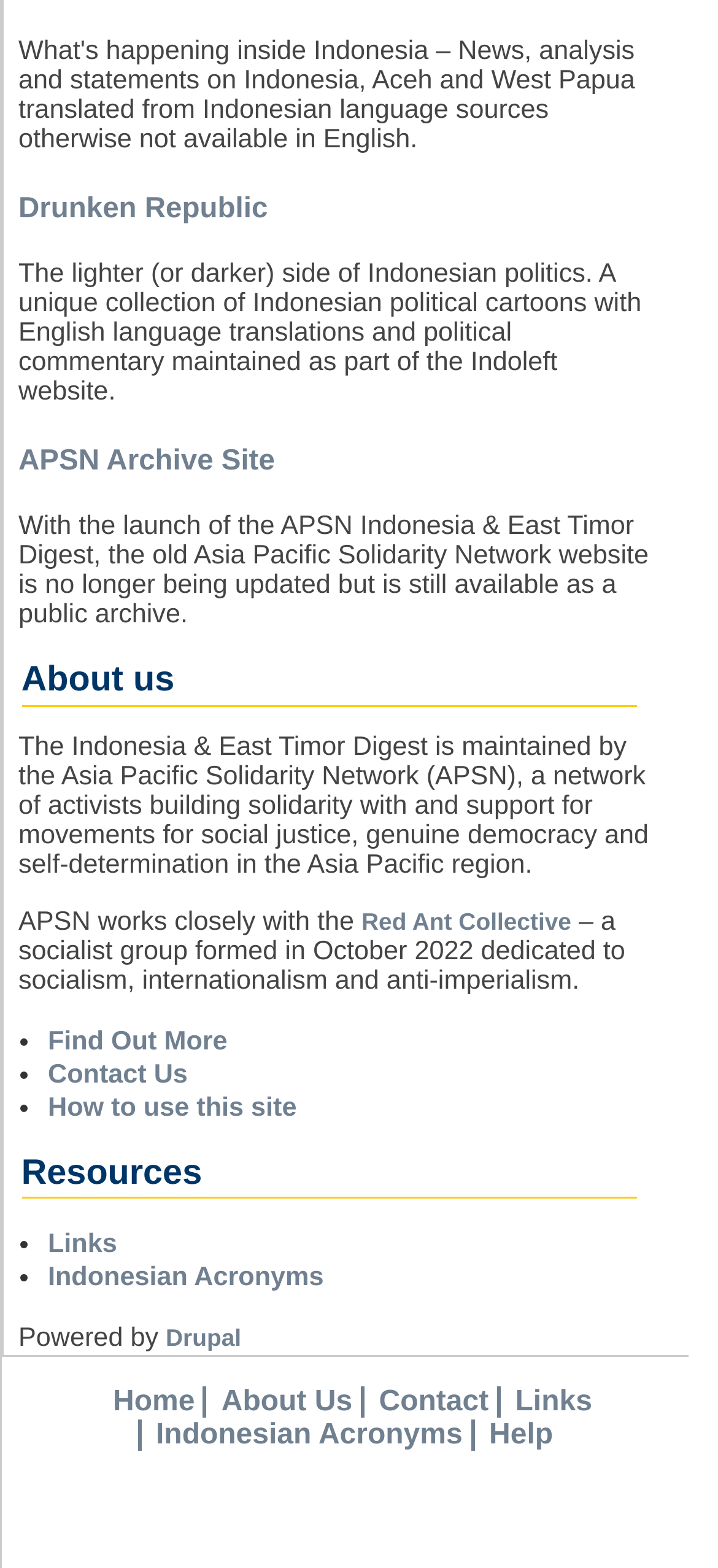What is the name of the website?
Using the image provided, answer with just one word or phrase.

Drunken Republic